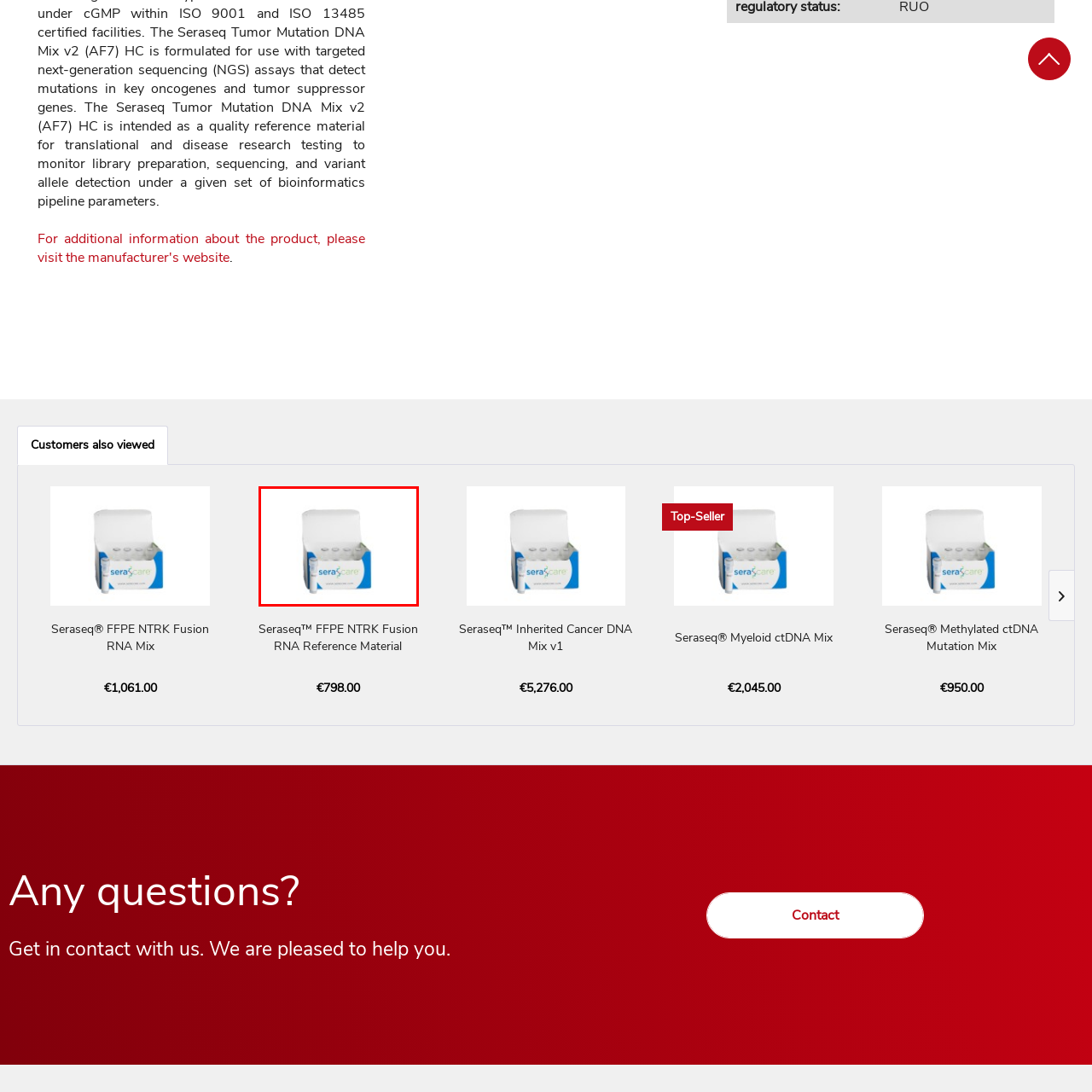Explain comprehensively what is shown in the image marked by the red outline.

The image depicts a packaging box from SeraCare, prominently displaying the 'seracare' branding. The box is partially open, revealing several vials contained within it, suggesting that the product is likely a type of biochemical or laboratory reference material. This visual representation serves as an illustration of the "Seraseq™ FFPE NTRK Fusion RNA Reference Material," highlighting its functionality in research or clinical applications related to RNA sequencing or genetic analysis. The overall aesthetic conveys a sense of professionalism and reliability, which is essential for scientific and medical products.